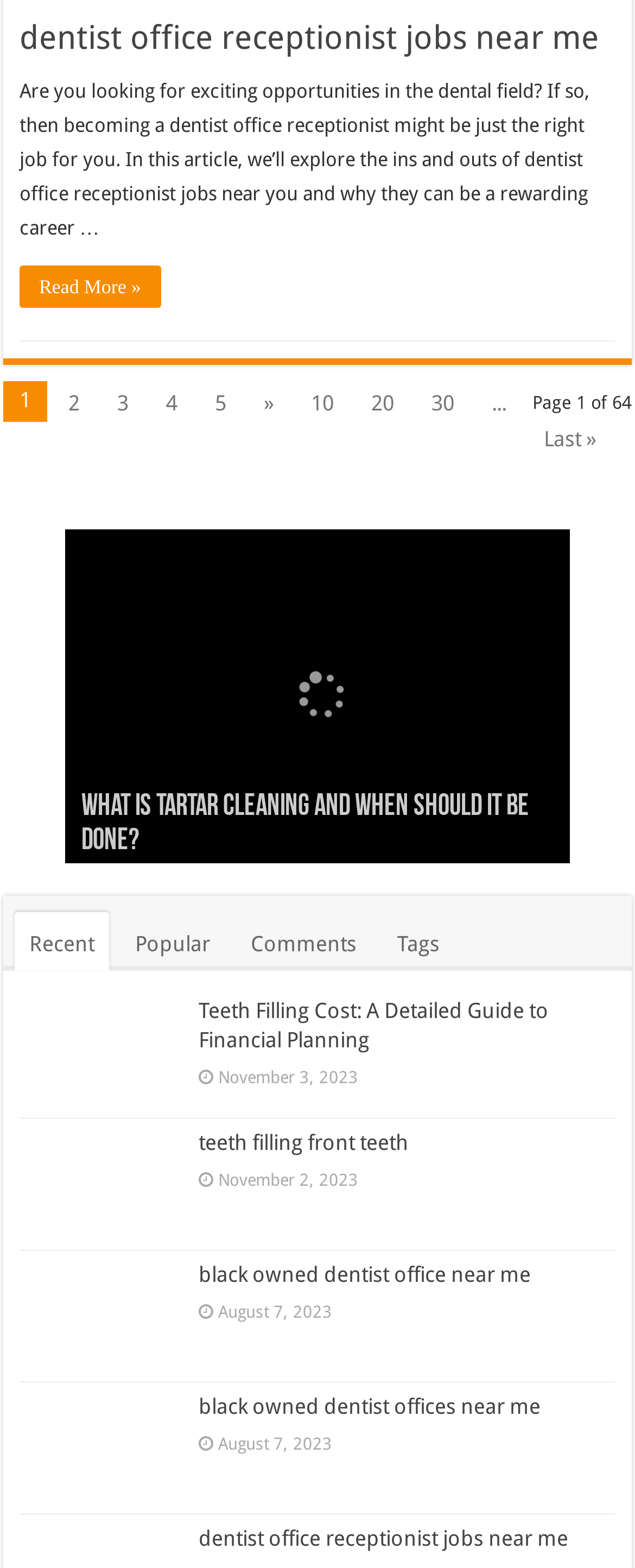Identify the bounding box coordinates of the part that should be clicked to carry out this instruction: "Read Editors' Vox".

None